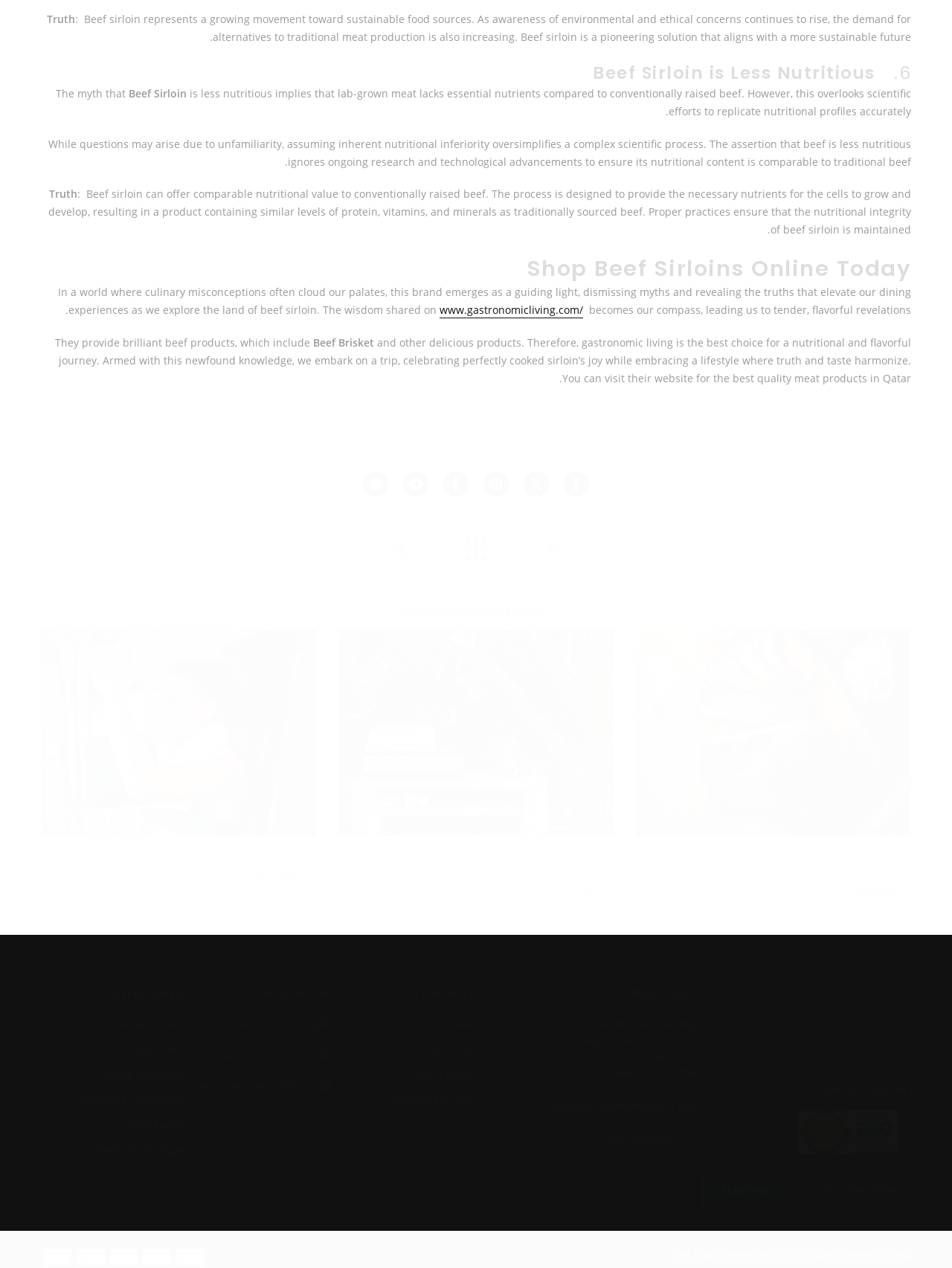Find the bounding box coordinates for the area that should be clicked to accomplish the instruction: "Subscribe to the newsletter".

[0.741, 0.927, 0.827, 0.95]